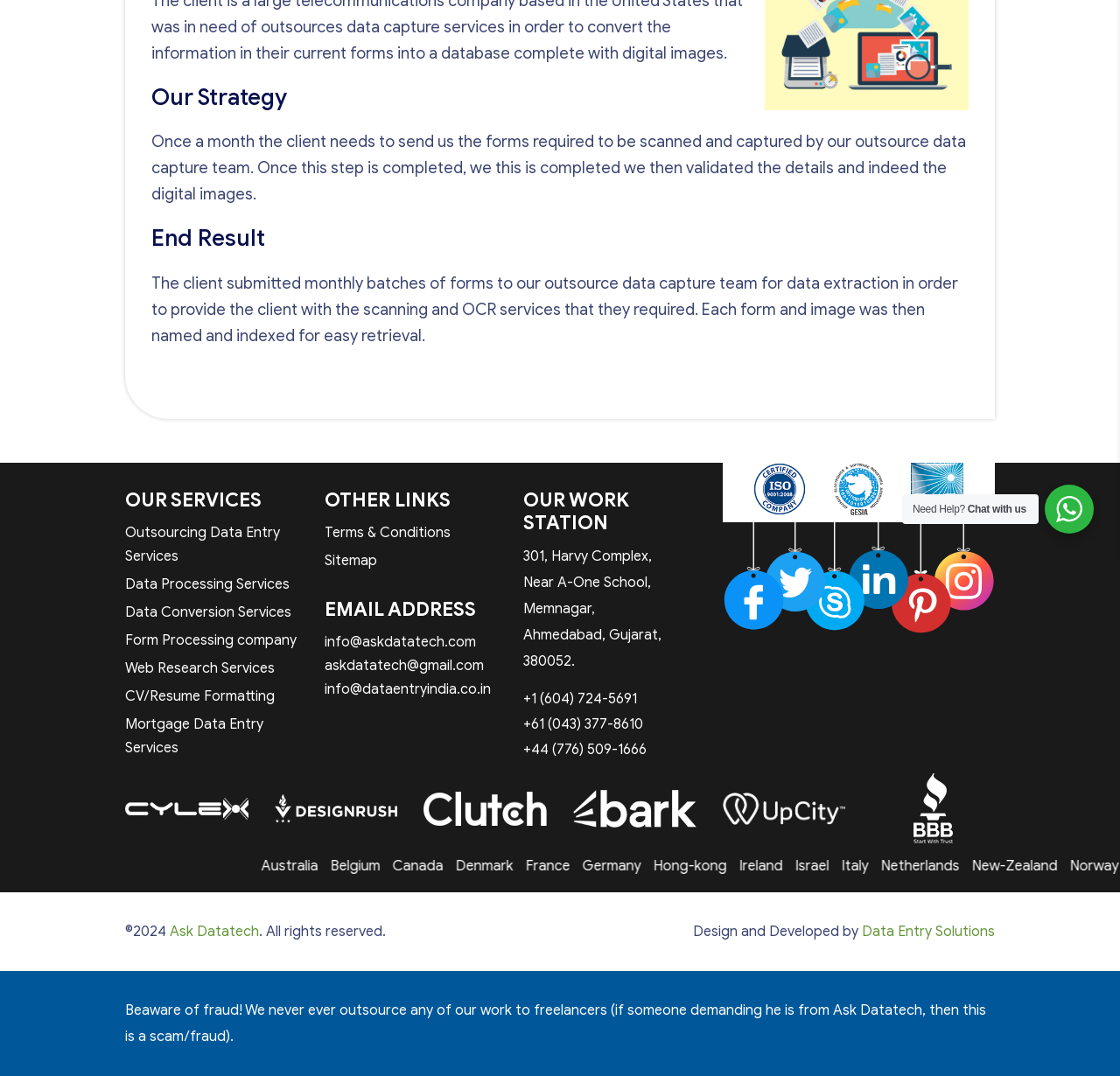Provide the bounding box coordinates in the format (top-left x, top-left y, bottom-right x, bottom-right y). All values are floating point numbers between 0 and 1. Determine the bounding box coordinate of the UI element described as: +1 (604) 724-5691

[0.467, 0.64, 0.622, 0.66]